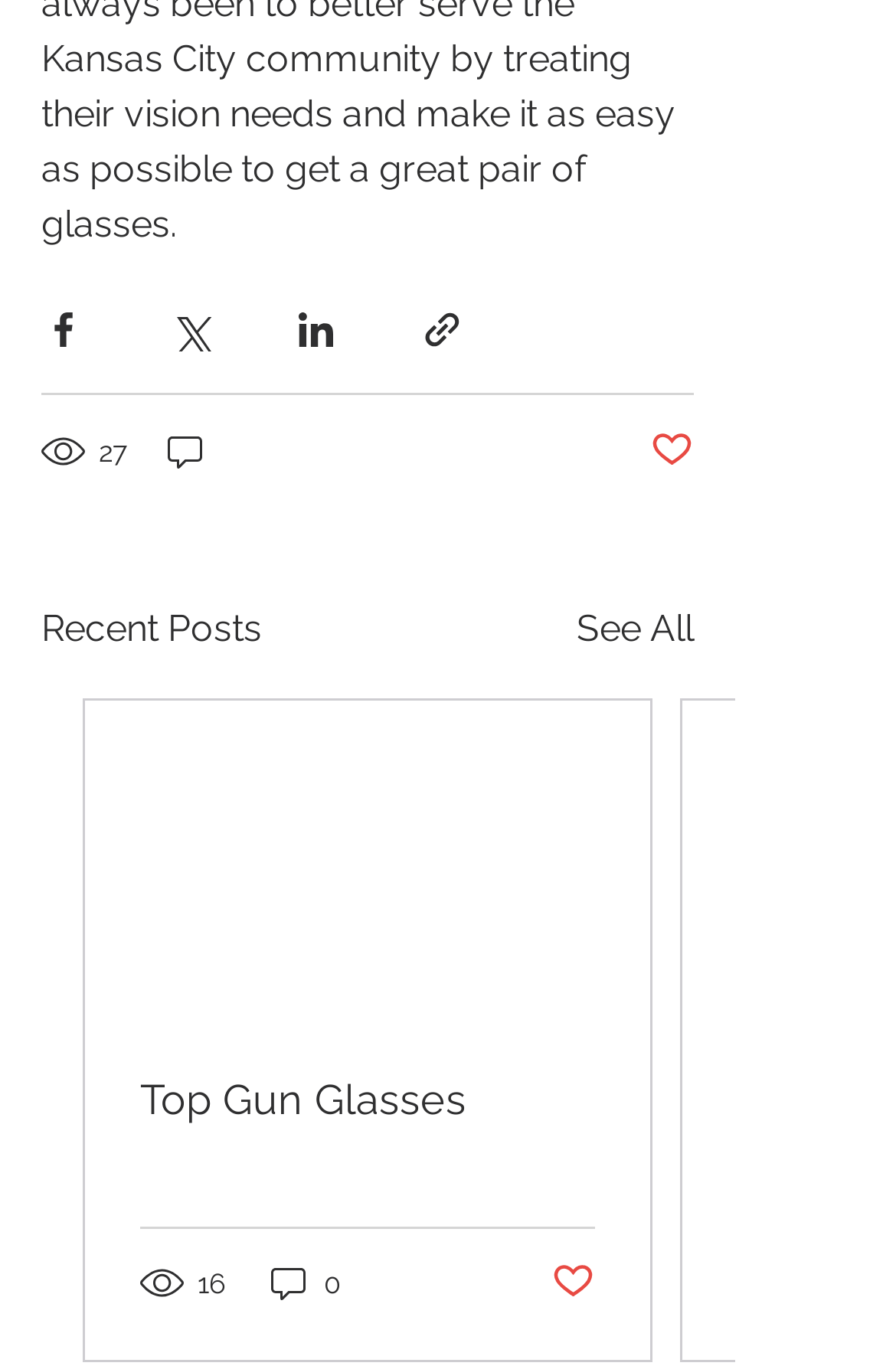How many posts are displayed on the webpage?
Based on the visual content, answer with a single word or a brief phrase.

2